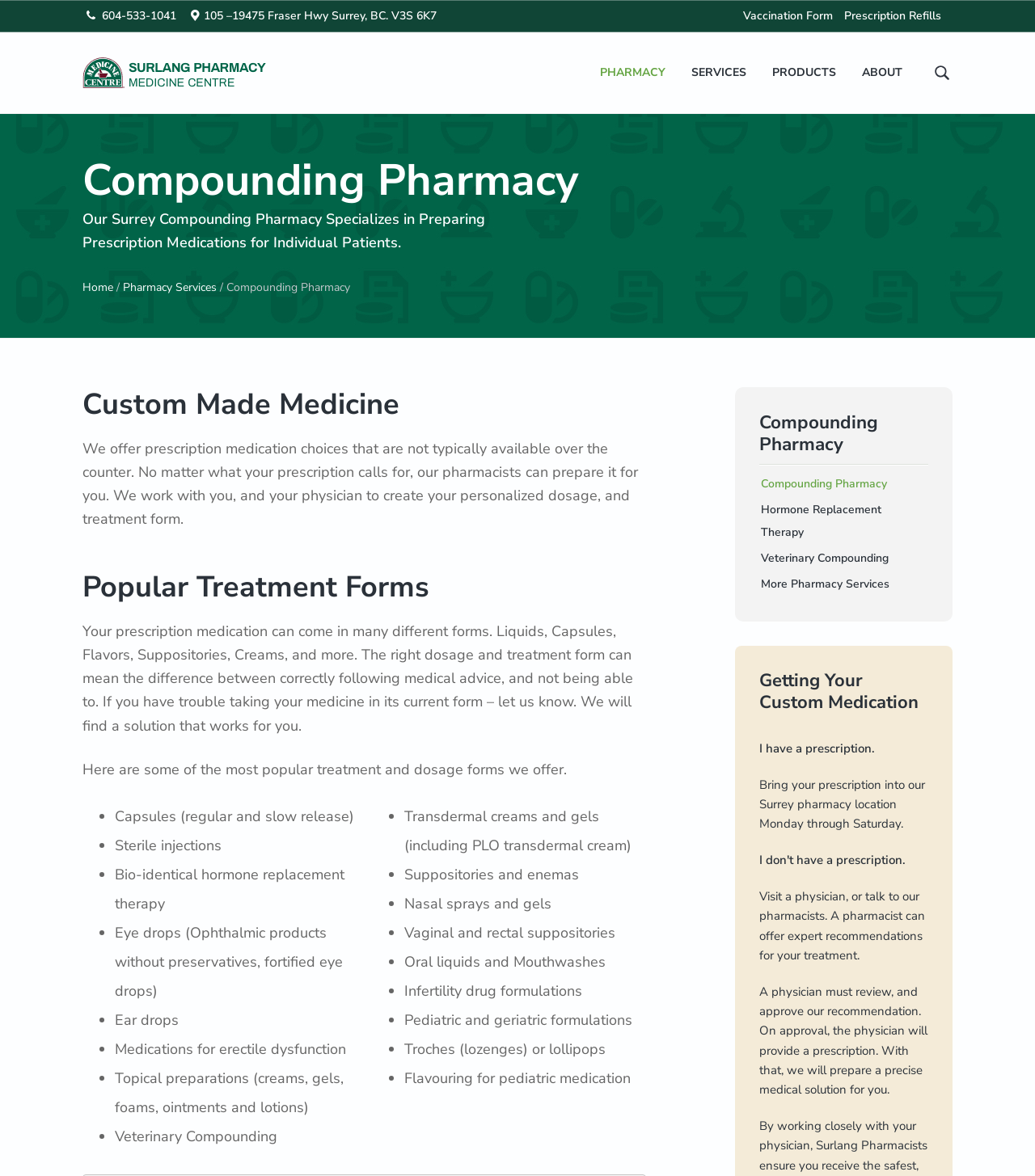Determine the bounding box coordinates for the region that must be clicked to execute the following instruction: "Click the 'Compounding Pharmacy' link".

[0.08, 0.131, 0.92, 0.176]